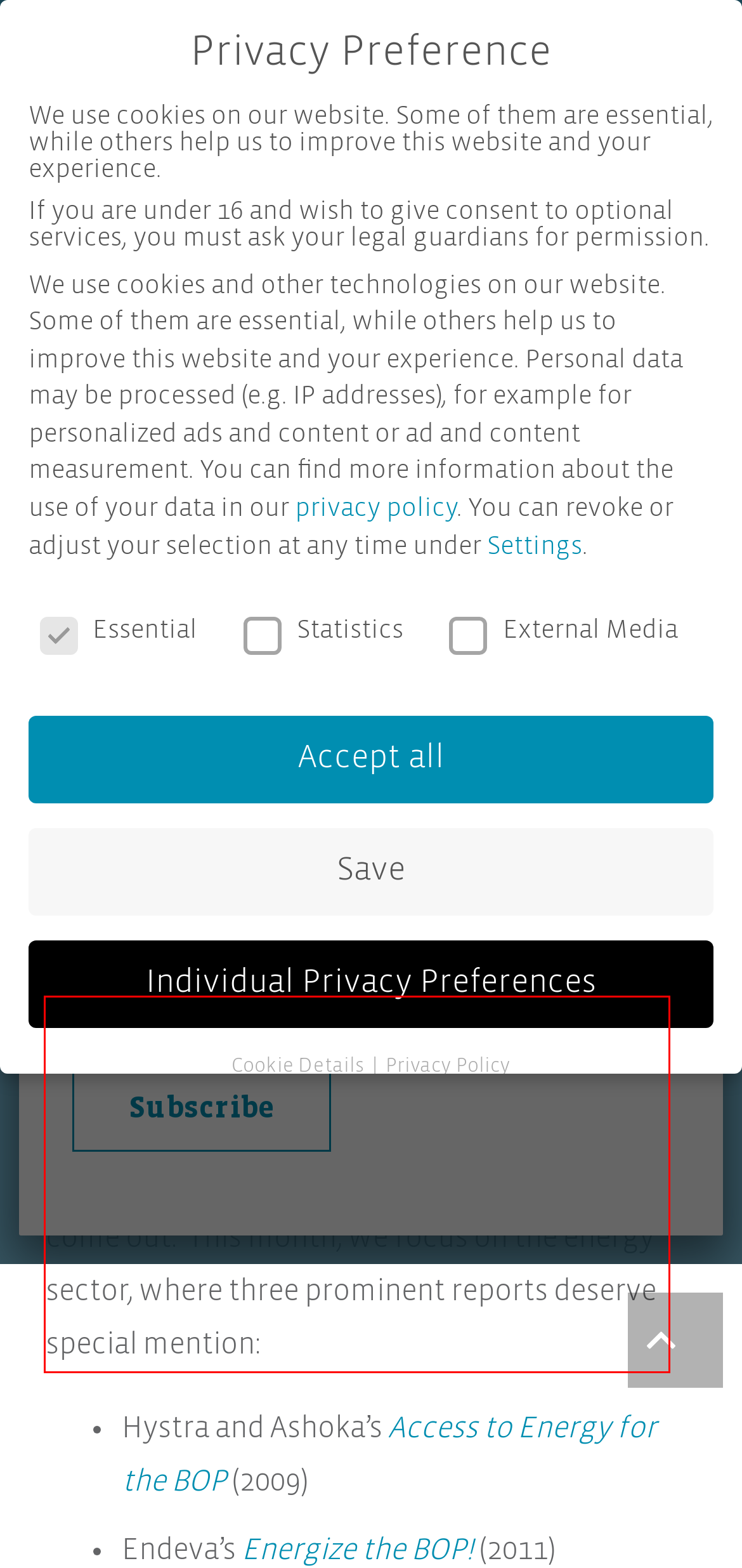Extract and provide the text found inside the red rectangle in the screenshot of the webpage.

As the concept of inclusive business takes root and people move from ideas into action, an increasing number of sector-specific reports on inclusive business models have begun to come out. This month, we focus on the energy sector, where three prominent reports deserve special mention: